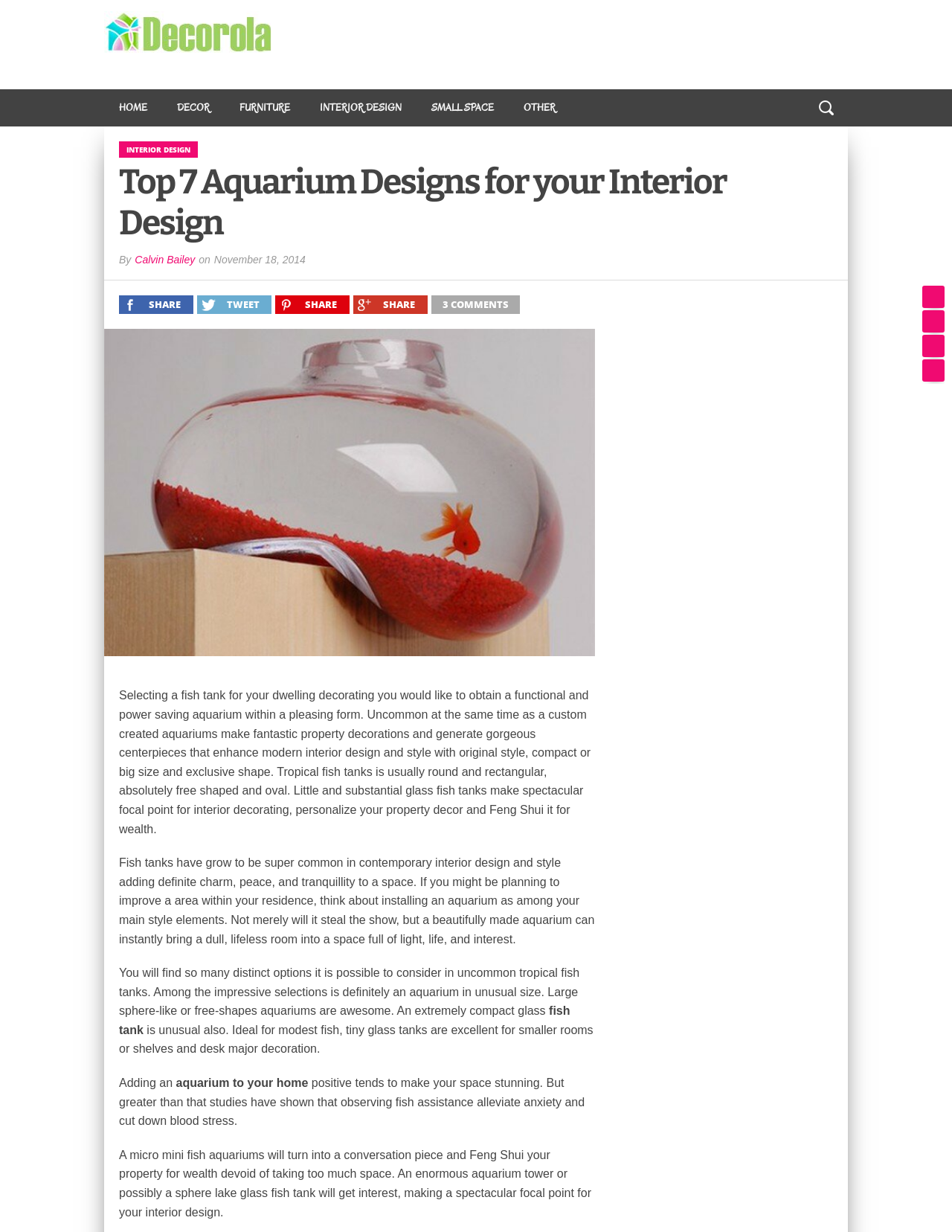Determine the bounding box coordinates of the clickable element necessary to fulfill the instruction: "Click the HOME link". Provide the coordinates as four float numbers within the 0 to 1 range, i.e., [left, top, right, bottom].

[0.109, 0.072, 0.17, 0.103]